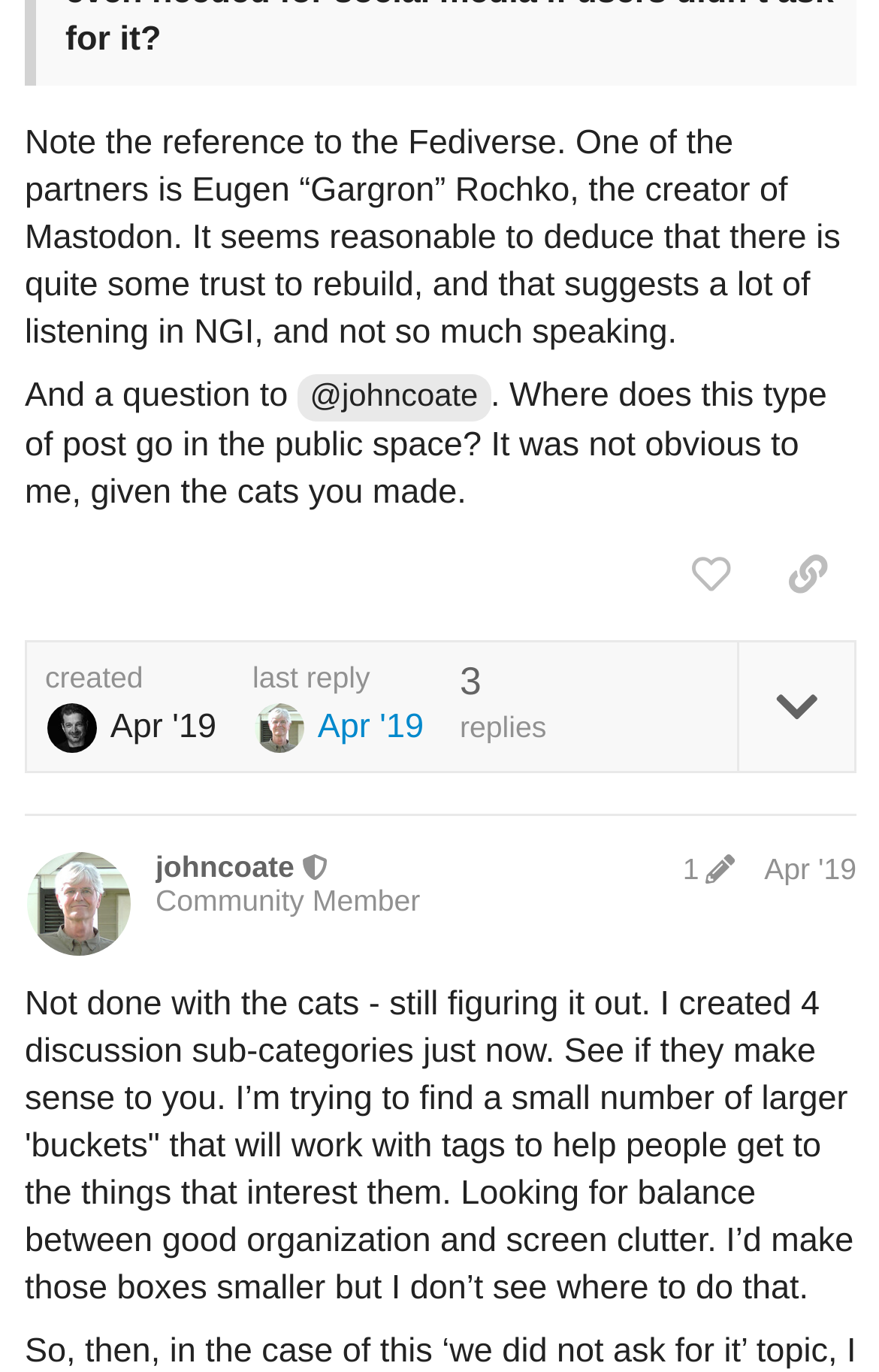Calculate the bounding box coordinates of the UI element given the description: "1".

[0.761, 0.622, 0.853, 0.646]